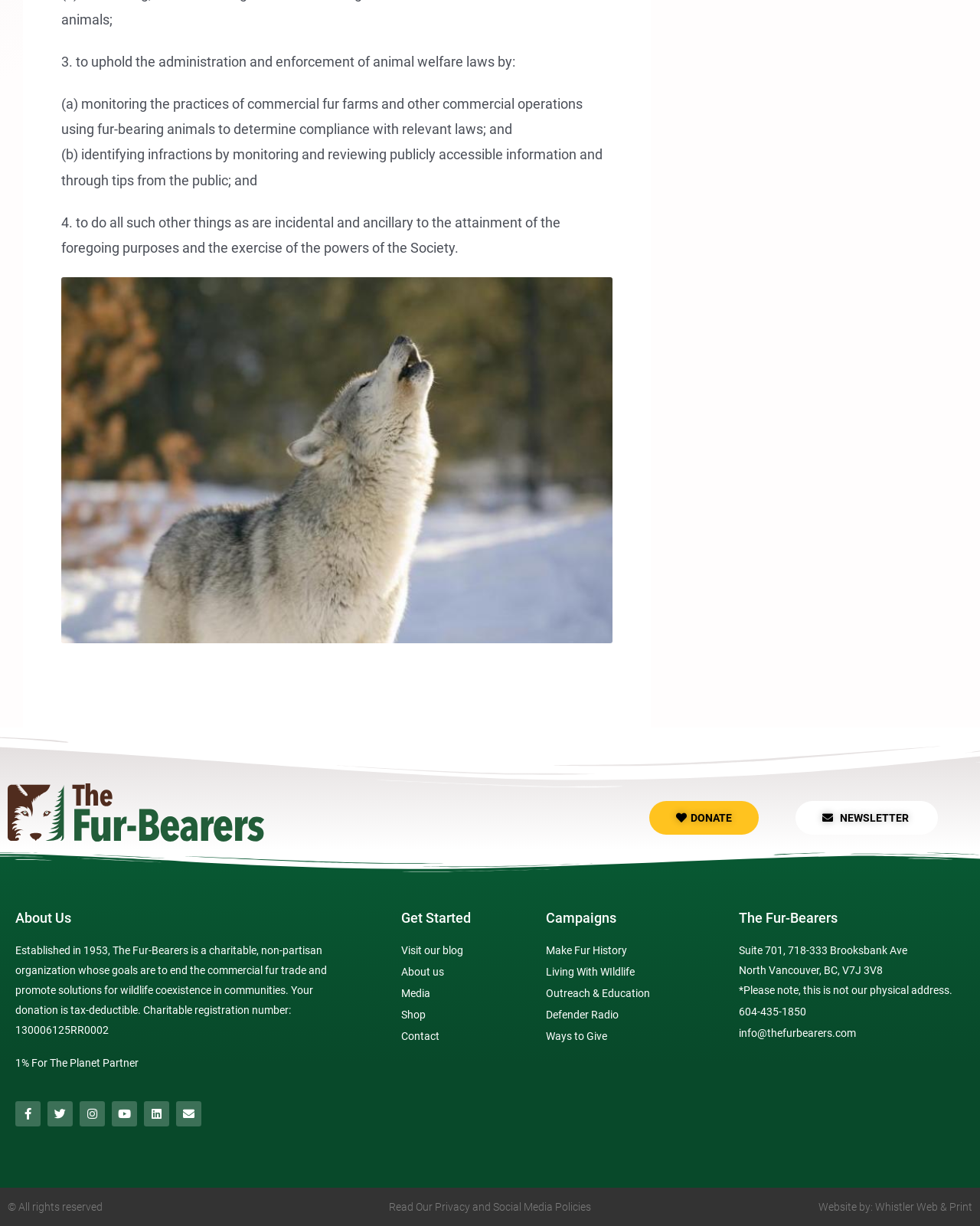What is the charitable registration number of The Fur-Bearers? Observe the screenshot and provide a one-word or short phrase answer.

130006125RR0002